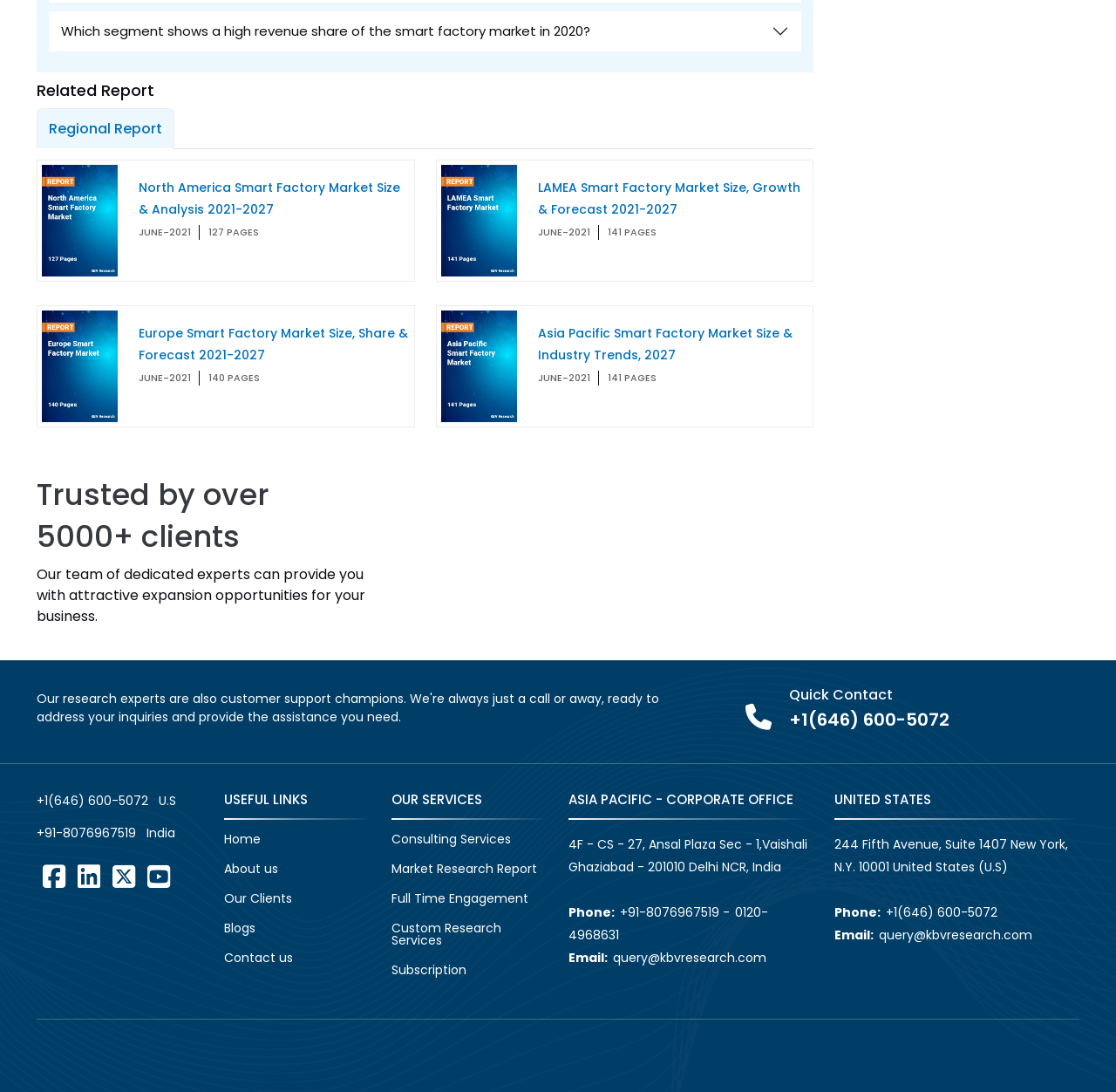Please specify the coordinates of the bounding box for the element that should be clicked to carry out this instruction: "Email to query@kbvresearch.com". The coordinates must be four float numbers between 0 and 1, formatted as [left, top, right, bottom].

[0.549, 0.869, 0.687, 0.885]